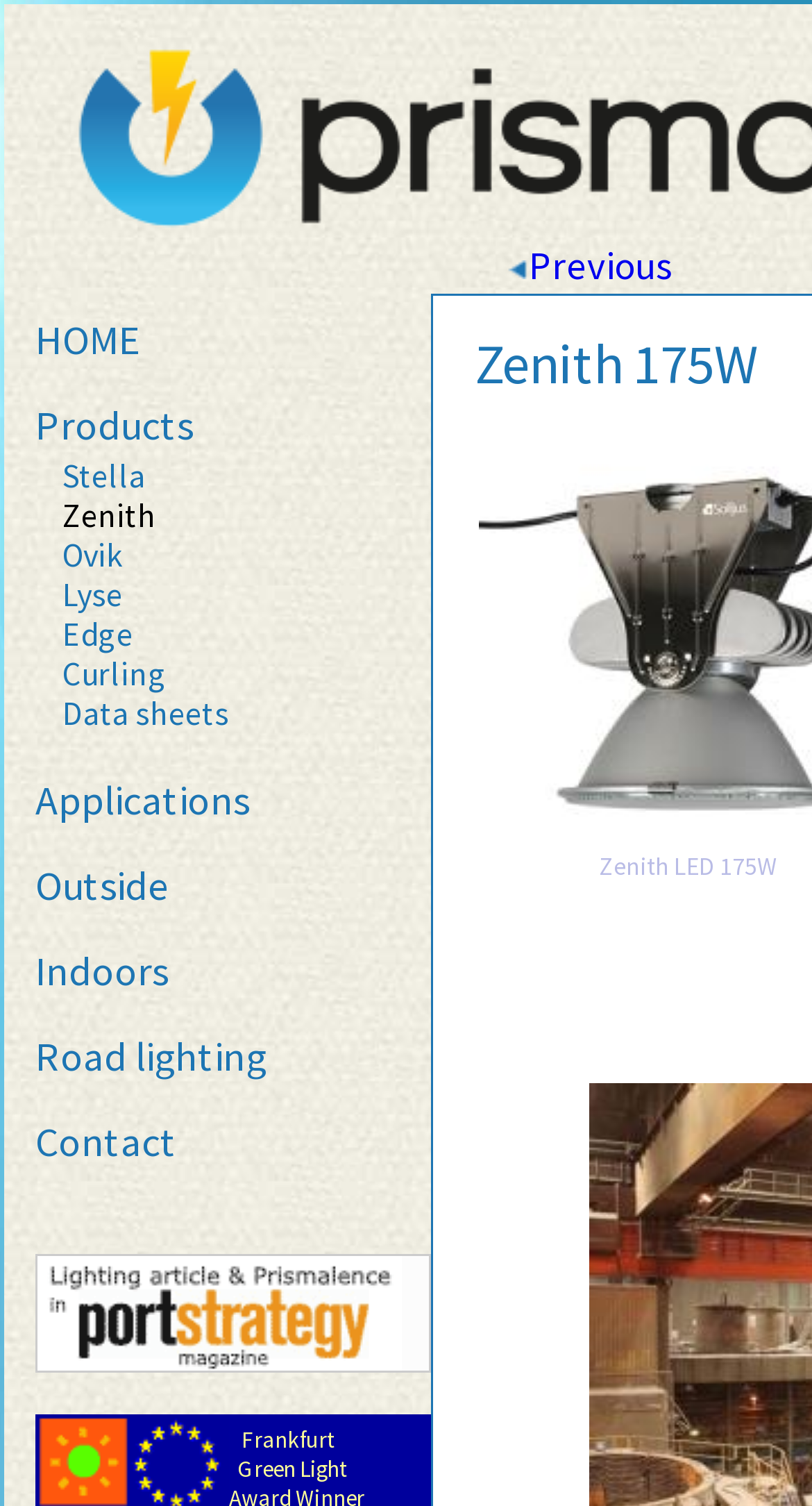What type of content is present in the 'Lighting article and Prismalence in Port Strategy magazine' link?
Refer to the screenshot and respond with a concise word or phrase.

Image